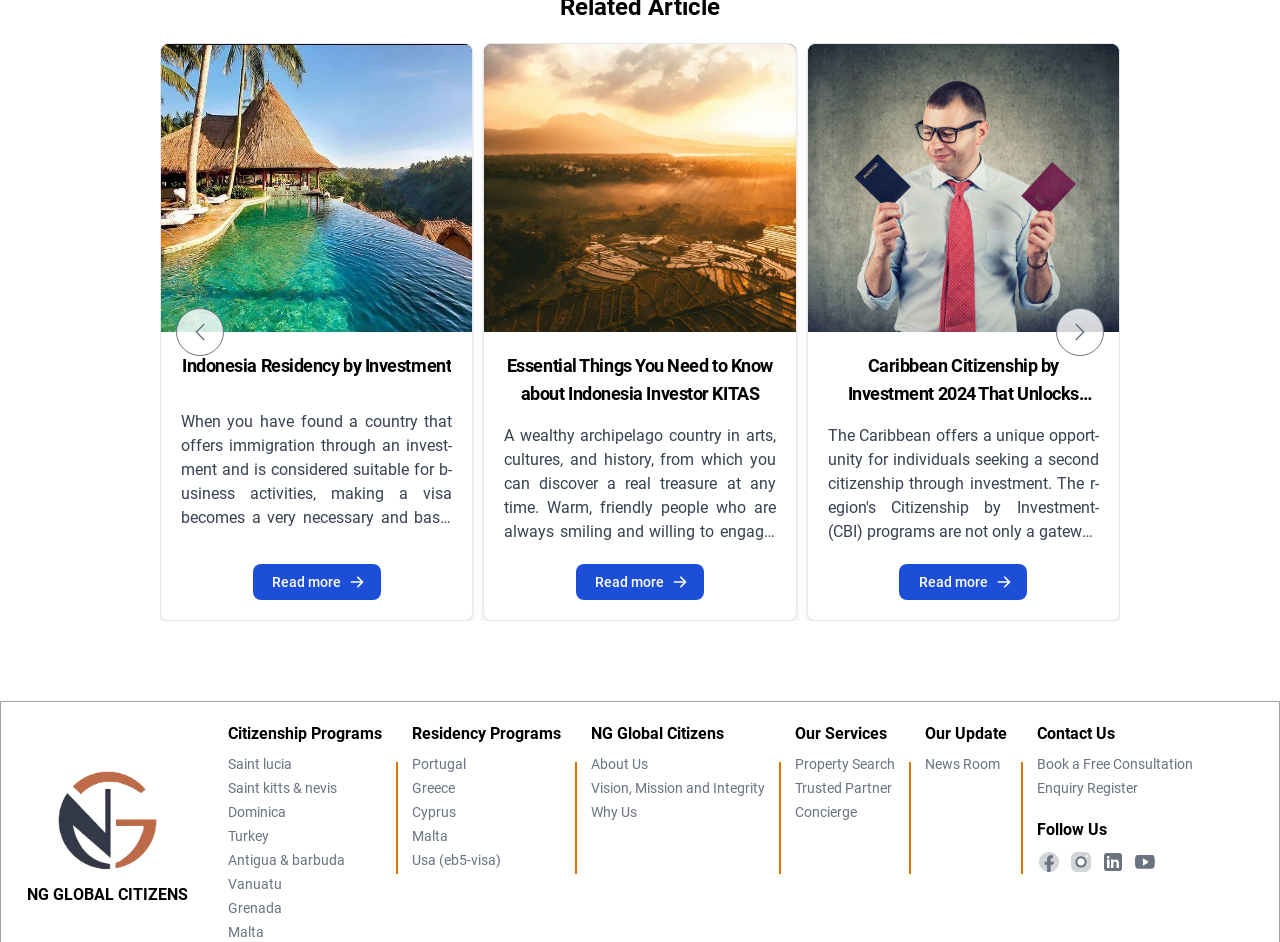Please provide the bounding box coordinates in the format (top-left x, top-left y, bottom-right x, bottom-right y). Remember, all values are floating point numbers between 0 and 1. What is the bounding box coordinate of the region described as: Malta

[0.178, 0.981, 0.206, 0.998]